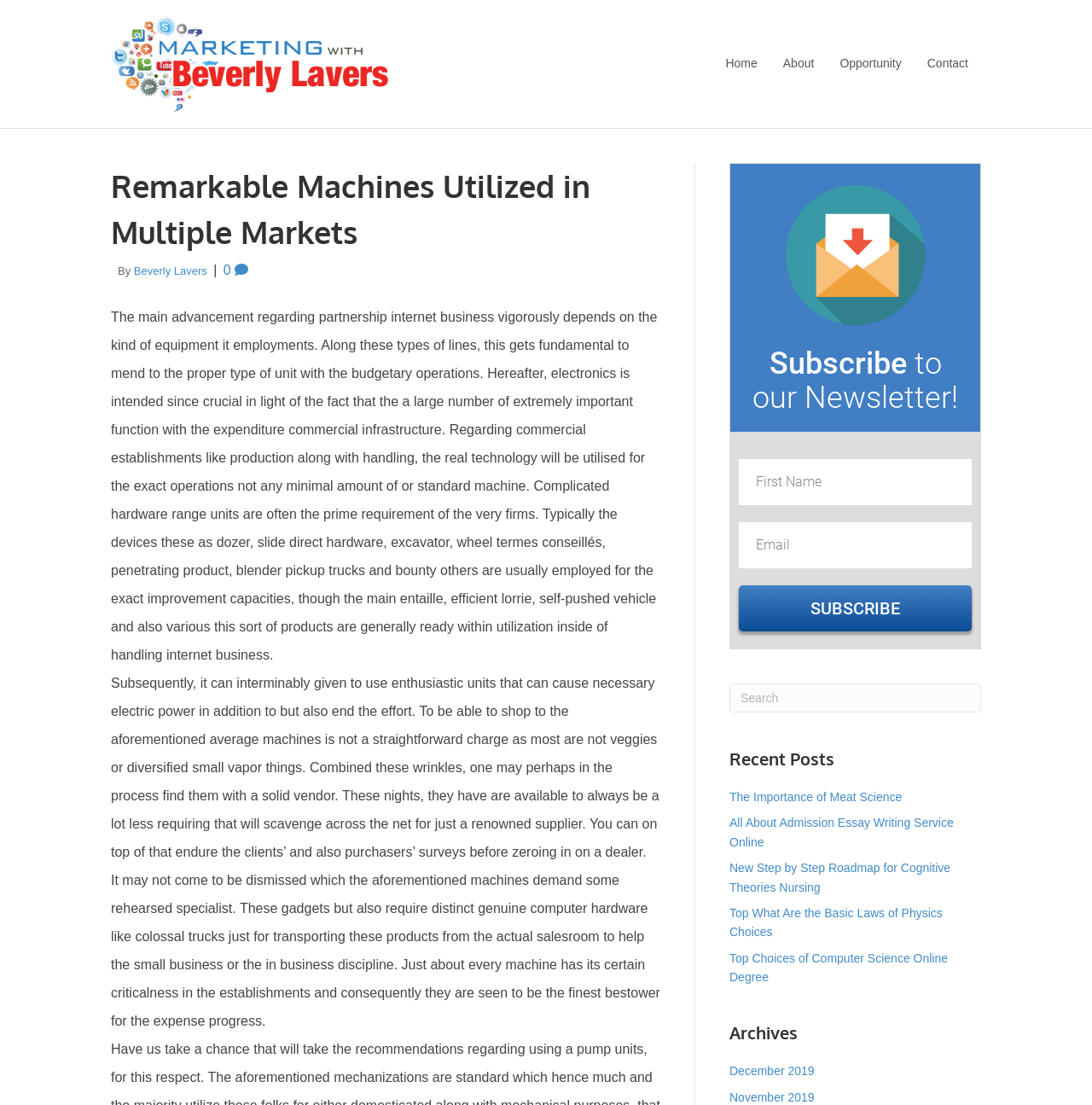Determine the bounding box coordinates of the UI element that matches the following description: "December 2019". The coordinates should be four float numbers between 0 and 1 in the format [left, top, right, bottom].

[0.668, 0.961, 0.898, 0.978]